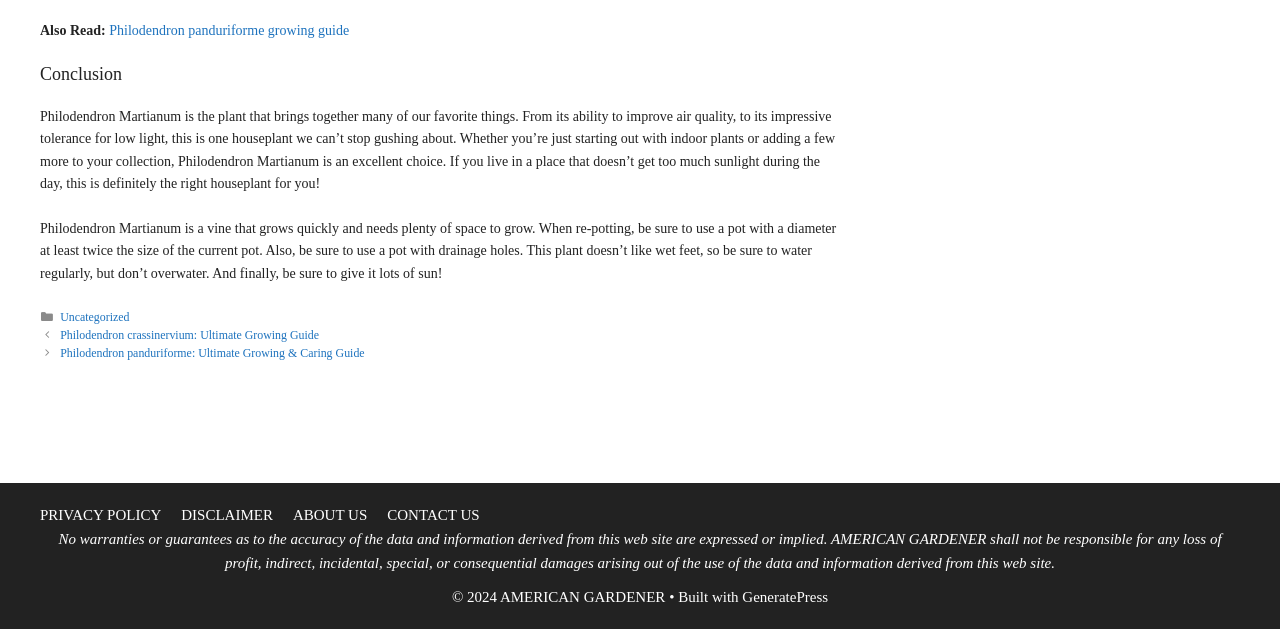Using the given description, provide the bounding box coordinates formatted as (top-left x, top-left y, bottom-right x, bottom-right y), with all values being floating point numbers between 0 and 1. Description: AER-DEC®

None